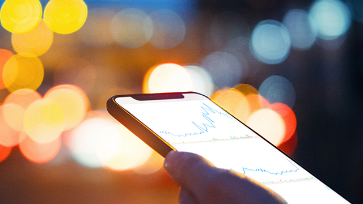Please provide a brief answer to the question using only one word or phrase: 
What type of data is displayed on the phone?

Financial or performance metrics